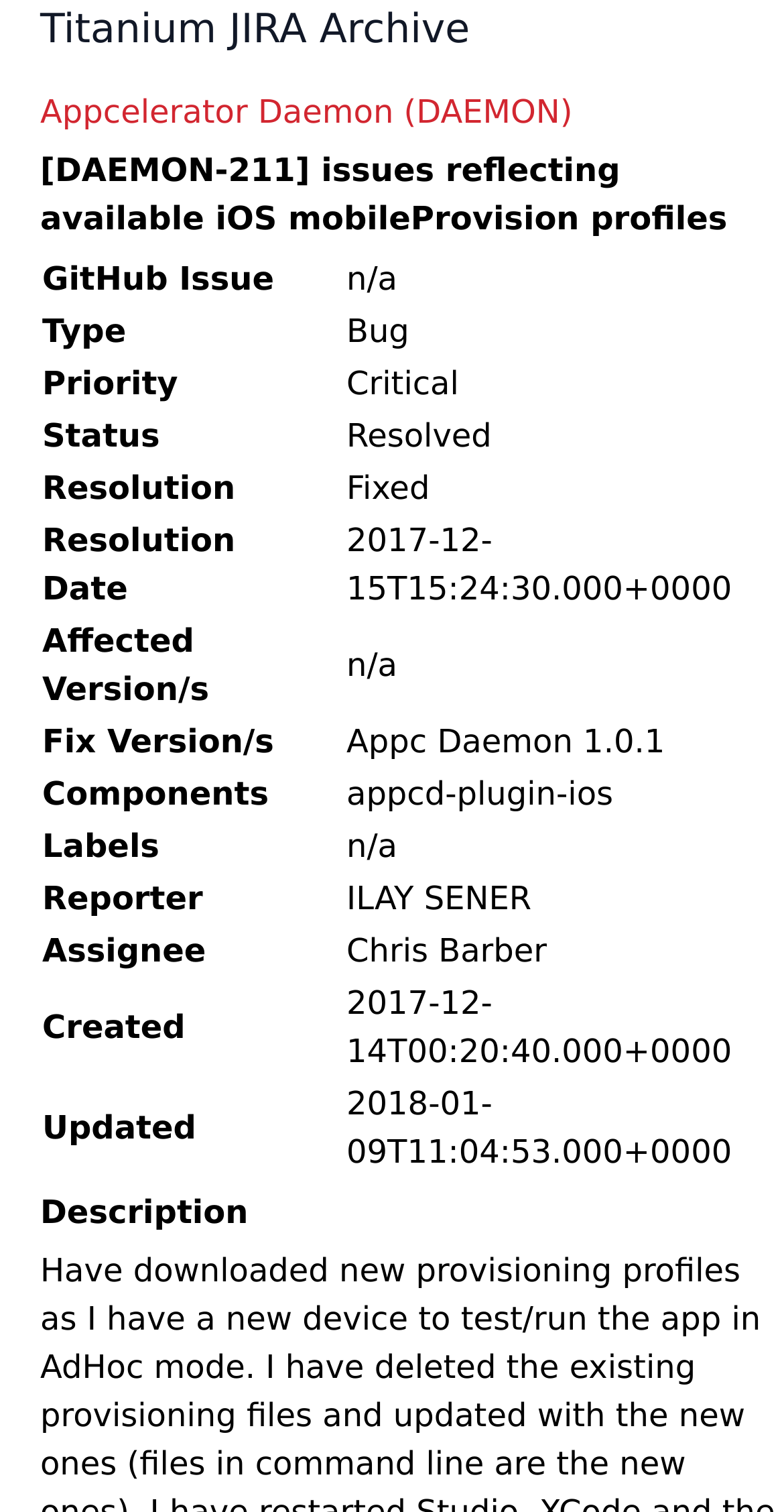What is the type of issue?
Can you provide an in-depth and detailed response to the question?

I determined the answer by looking at the table on the webpage, specifically the row with the header 'Type' and the corresponding grid cell that contains the text 'Bug'.